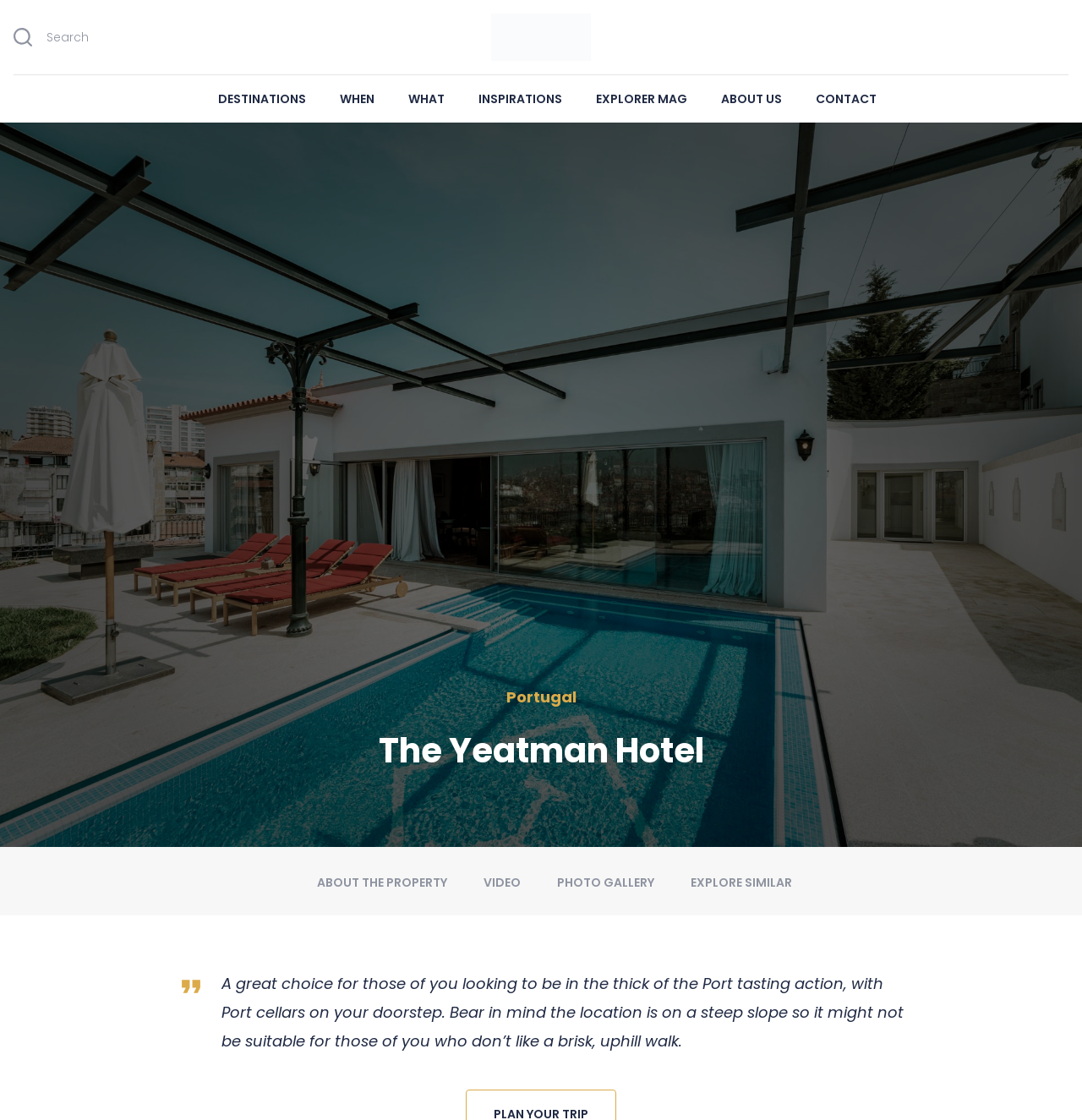Please locate the bounding box coordinates of the element that should be clicked to complete the given instruction: "Search for something".

[0.043, 0.026, 0.082, 0.041]